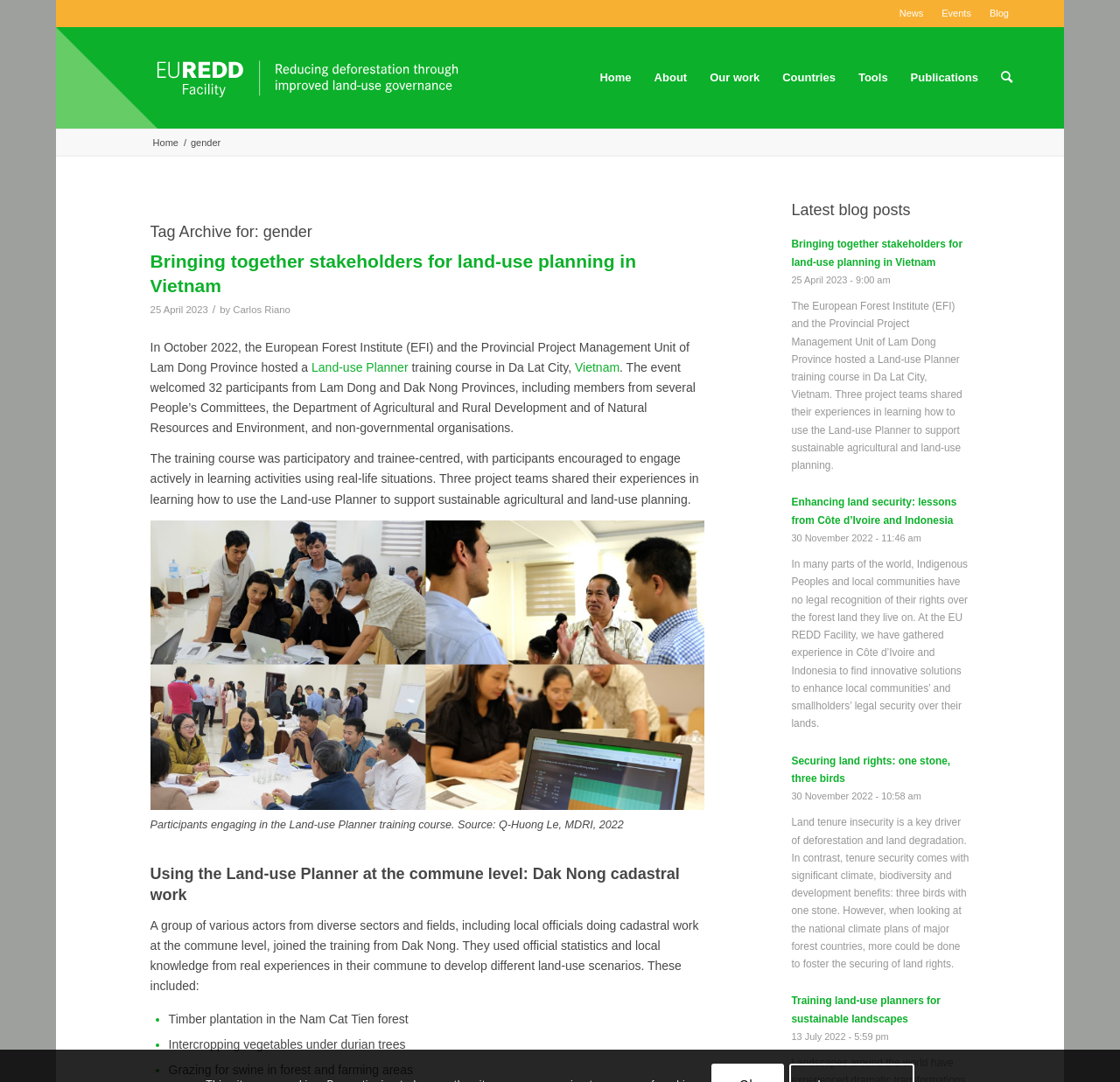Identify the bounding box for the UI element specified in this description: "News Events Blog". The coordinates must be four float numbers between 0 and 1, formatted as [left, top, right, bottom].

[0.795, 0.008, 0.901, 0.016]